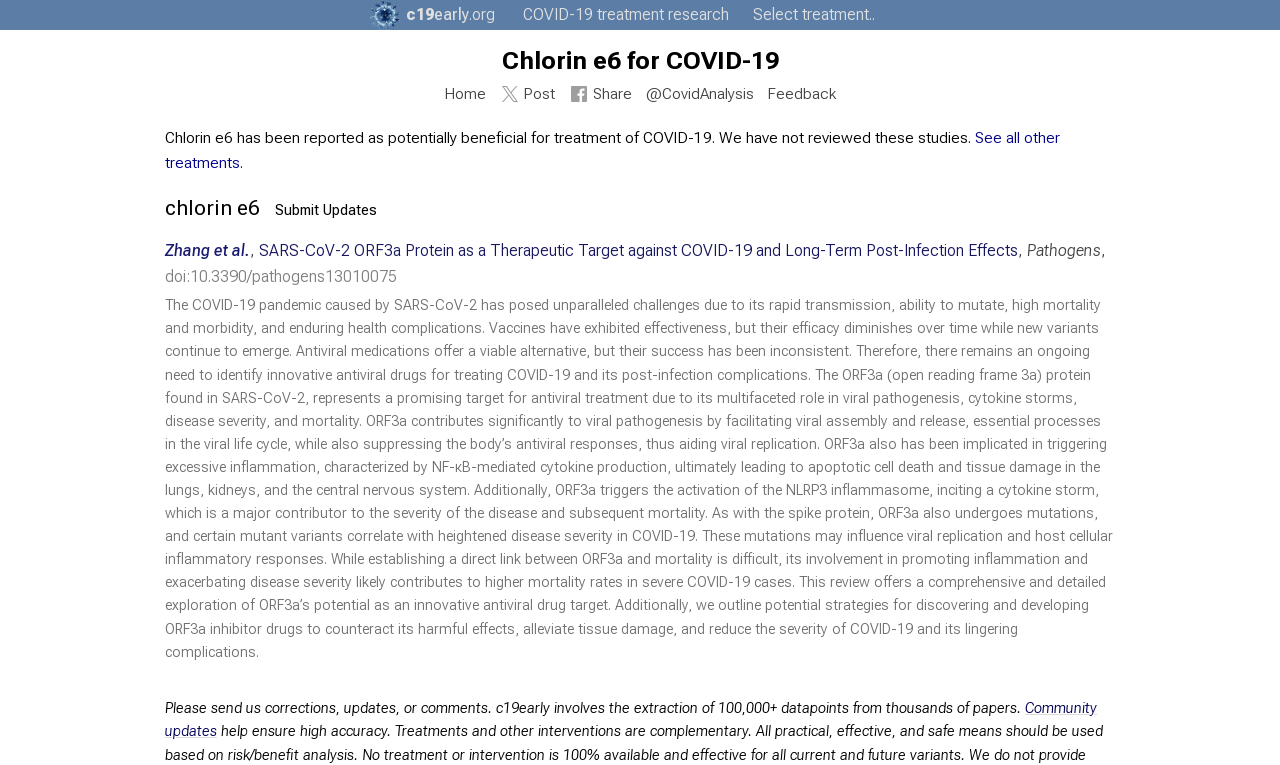What is the name of the disease being researched?
Please provide a single word or phrase as your answer based on the image.

COVID-19